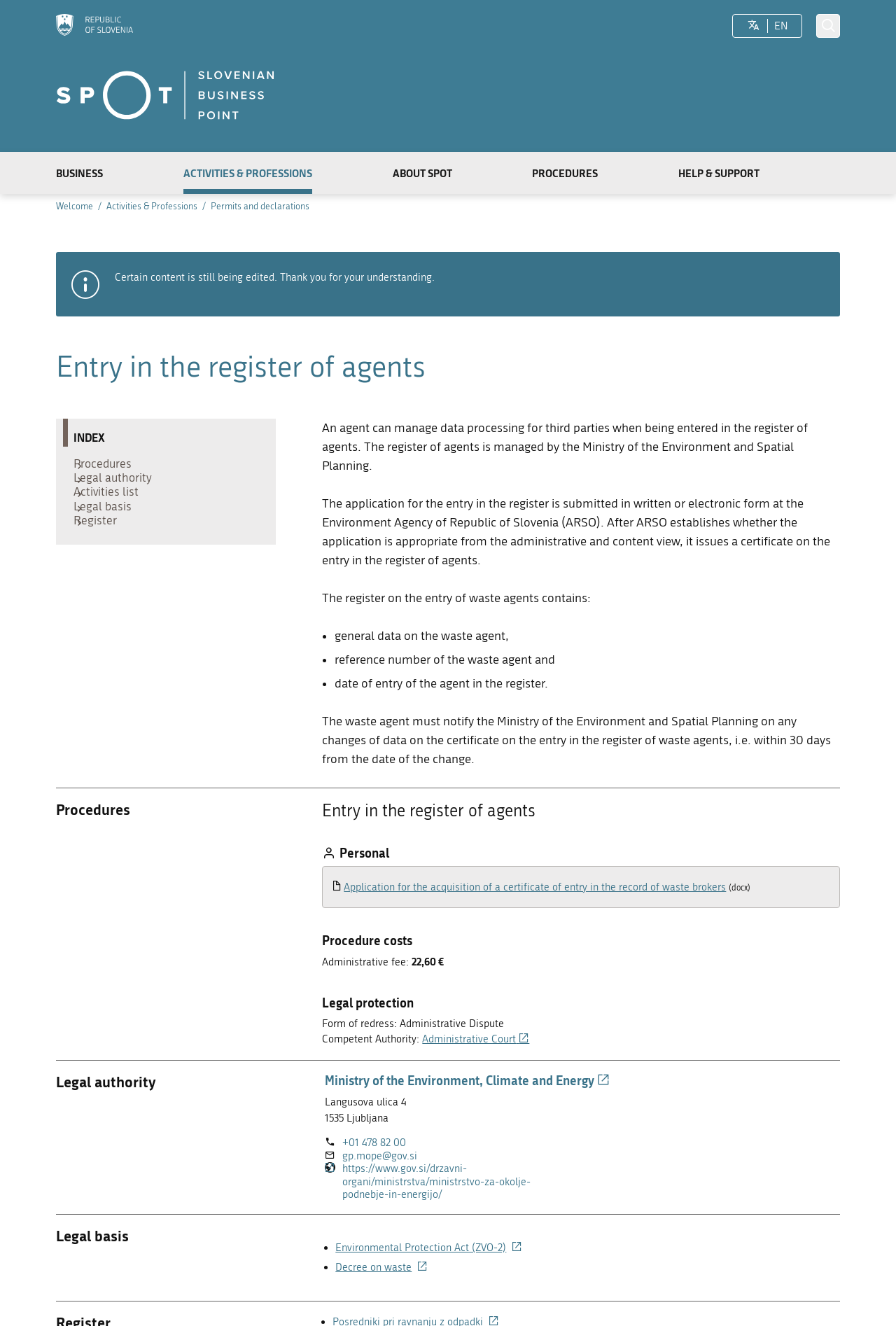Describe all significant elements and features of the webpage.

The webpage is about the "Entry in the register of agents" on the SPOT platform. At the top, there is a logo of the Republic of Slovenia and a link to the homepage. On the right side, there is a locale switcher button and a button to open a search engine. Below the logo, there are five main links: "BUSINESS", "ACTIVITIES & PROFESSIONS", "ABOUT SPOT", "PROCEDURES", and "HELP & SUPPORT".

The main content of the page is divided into several sections. The first section is an informative notice, which states that certain content is still being edited. Below this notice, there is a heading "Entry in the register of agents" and a brief description of what an agent can do when being entered in the register. 

The next section is titled "INDEX" and contains several links to related topics, such as "Procedures", "Legal authority", "Activities list", and "Legal basis". 

Following this, there is a section that explains the application process for the entry in the register, including the required documents and the issuing of a certificate. This section also lists the information contained in the register, including general data on the waste agent, reference number, and date of entry.

The subsequent sections are titled "Procedures", "Personal", and "Procedure costs", which provide more detailed information on the application process, required documents, and administrative fees. 

The "Legal protection" section explains the form of redress and the competent authority in case of disputes. 

The final sections are "Legal authority" and "Legal basis", which provide information on the relevant laws and regulations governing the register of agents.